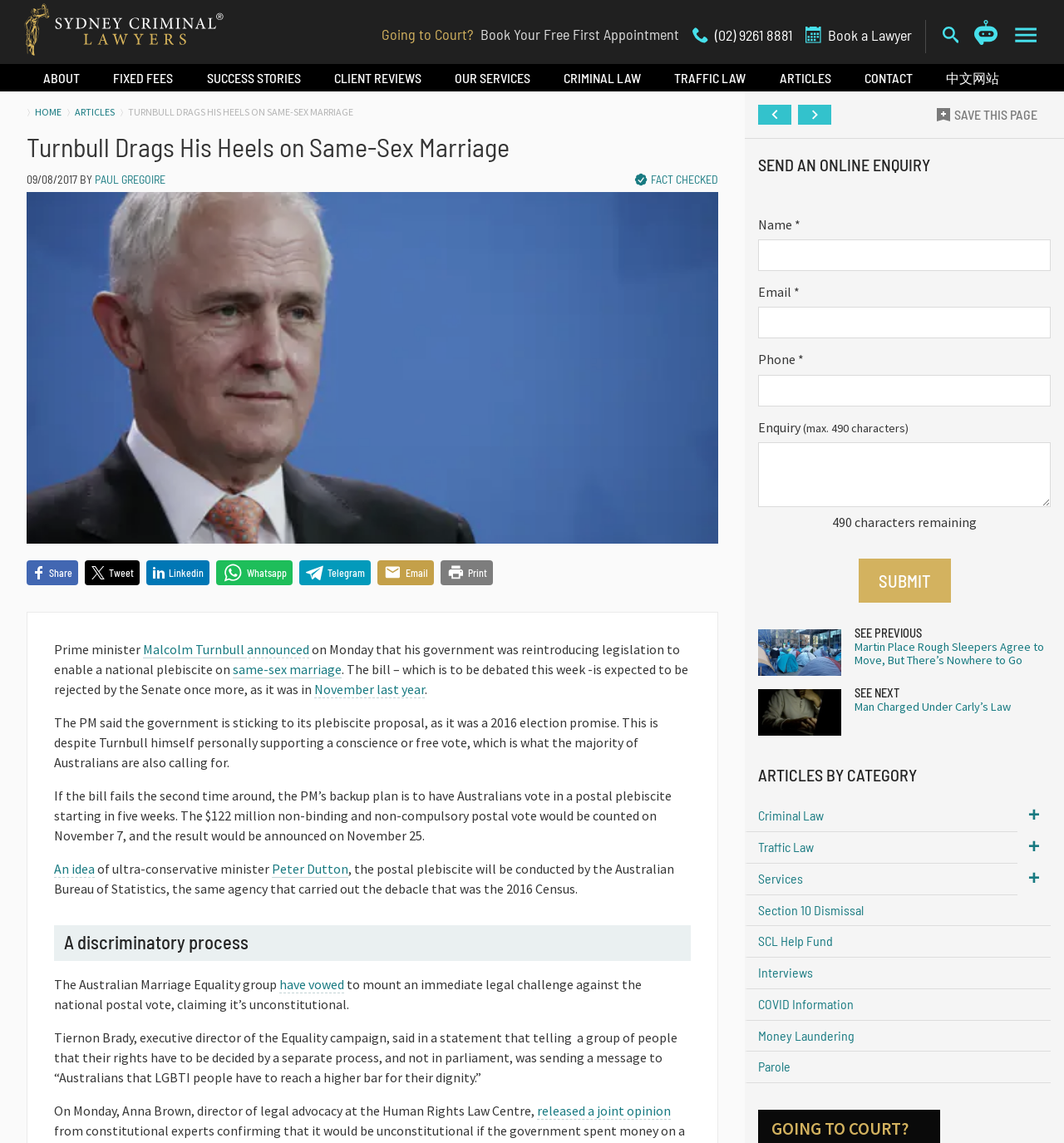Please find the bounding box coordinates of the section that needs to be clicked to achieve this instruction: "Visit the Kids TV History page".

None